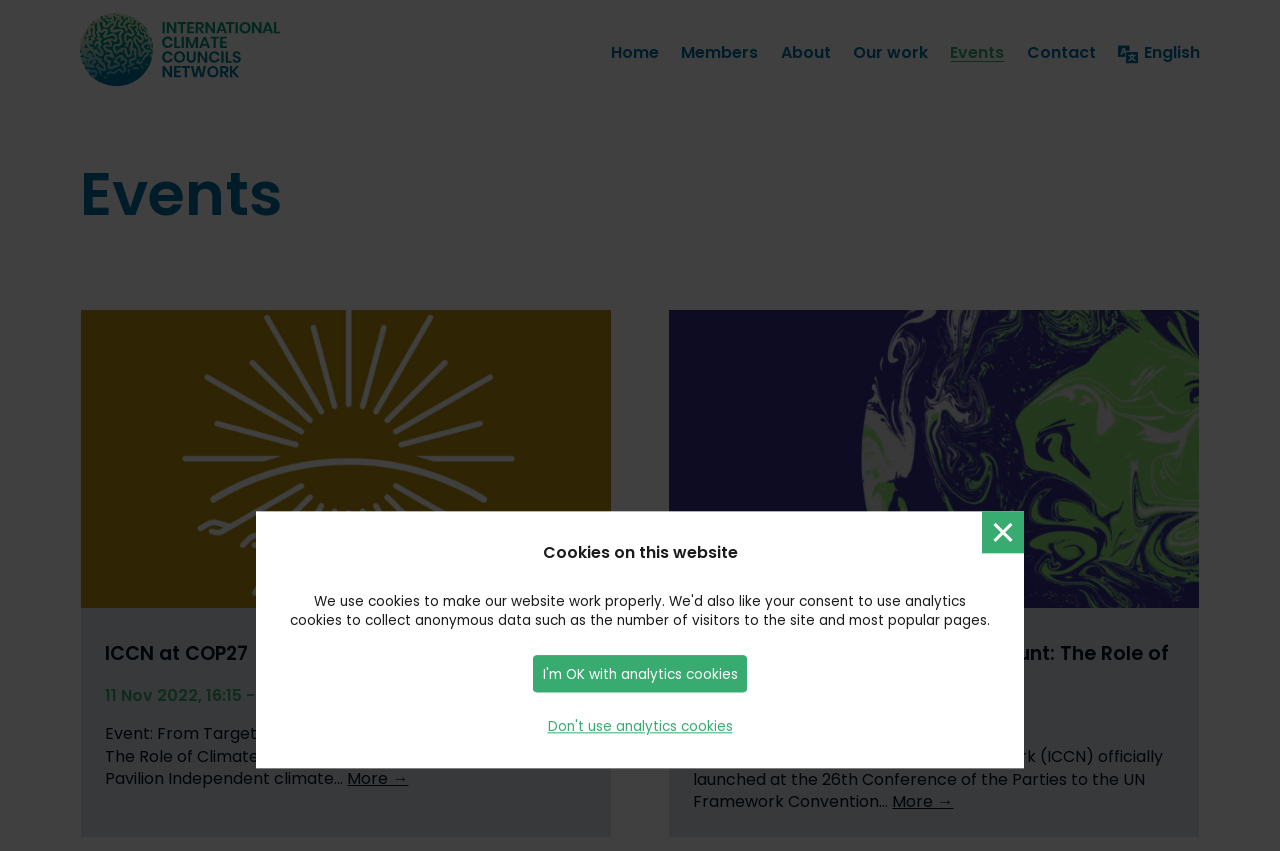What is the name of the event on November 11, 2022? Please answer the question using a single word or phrase based on the image.

From Targets to Implementation and Accountability